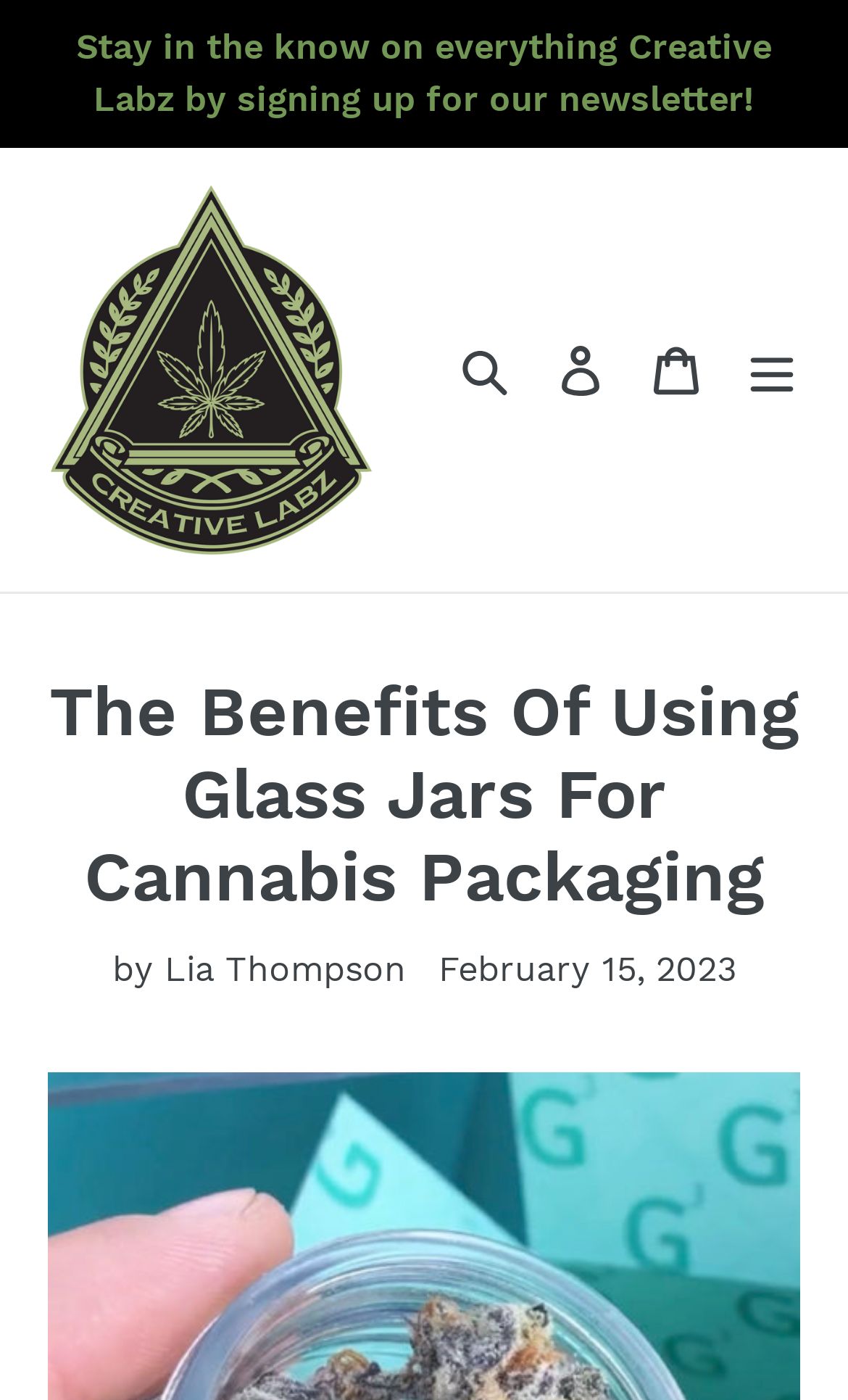Please determine the headline of the webpage and provide its content.

The Benefits Of Using Glass Jars For Cannabis Packaging